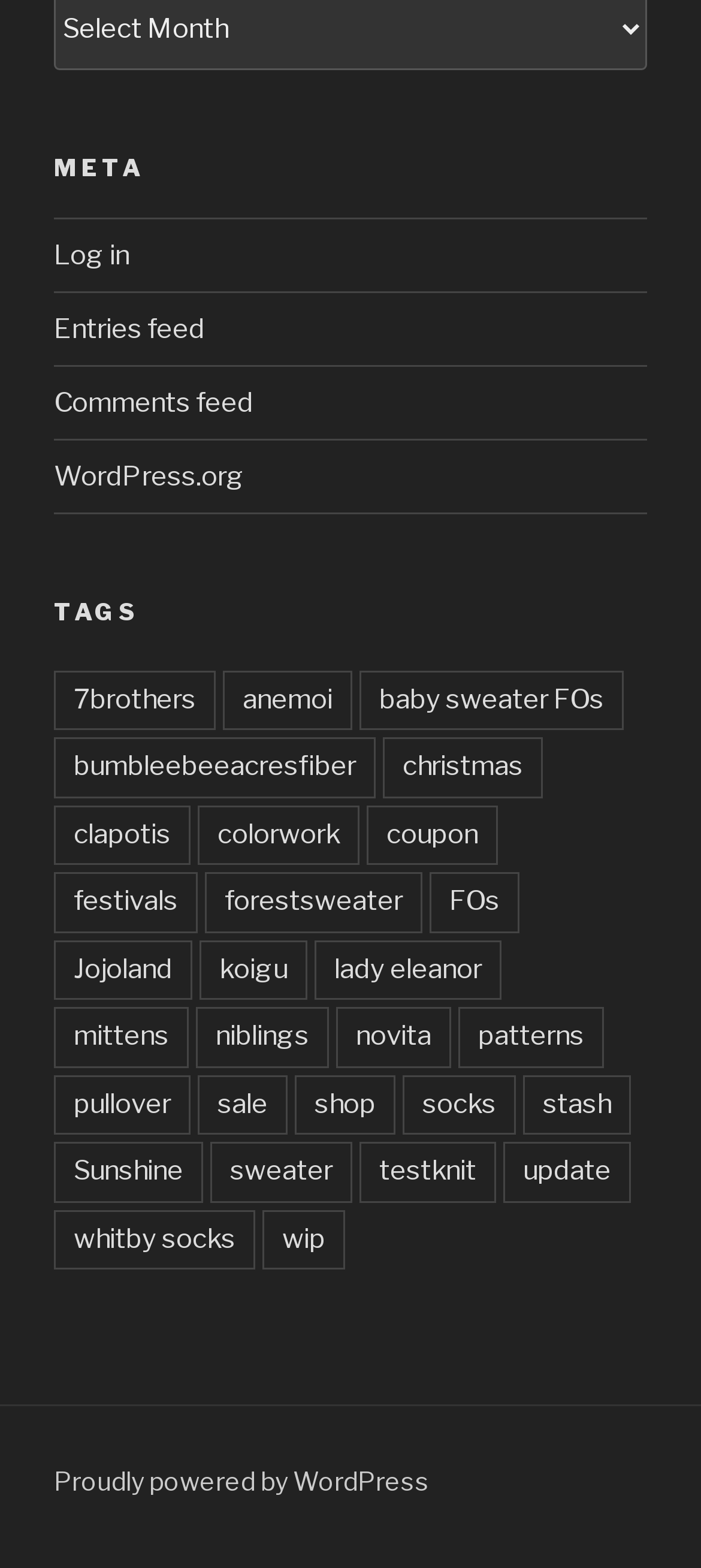How many sections are there on this webpage?
Look at the image and answer the question with a single word or phrase.

3